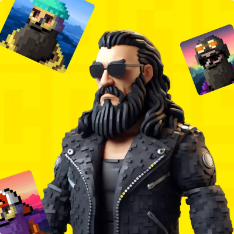Provide a comprehensive description of the image.

The image features a stylized figure wearing sunglasses and a black leather jacket, exuding a bold and edgy demeanor. This character stands prominently against a vibrant yellow background, enhancing its visual appeal. Surrounding the main figure are pixelated avatars that reflect a playful blend of digital culture and artistry, hinting at the character's connection to the world of NFTs (Non-Fungible Tokens). The combination of contemporary fashion elements and digital aesthetics signifies the merging of virtual and physical realms in modern collectibles, especially tailored for crypto enthusiasts and gamers alike.